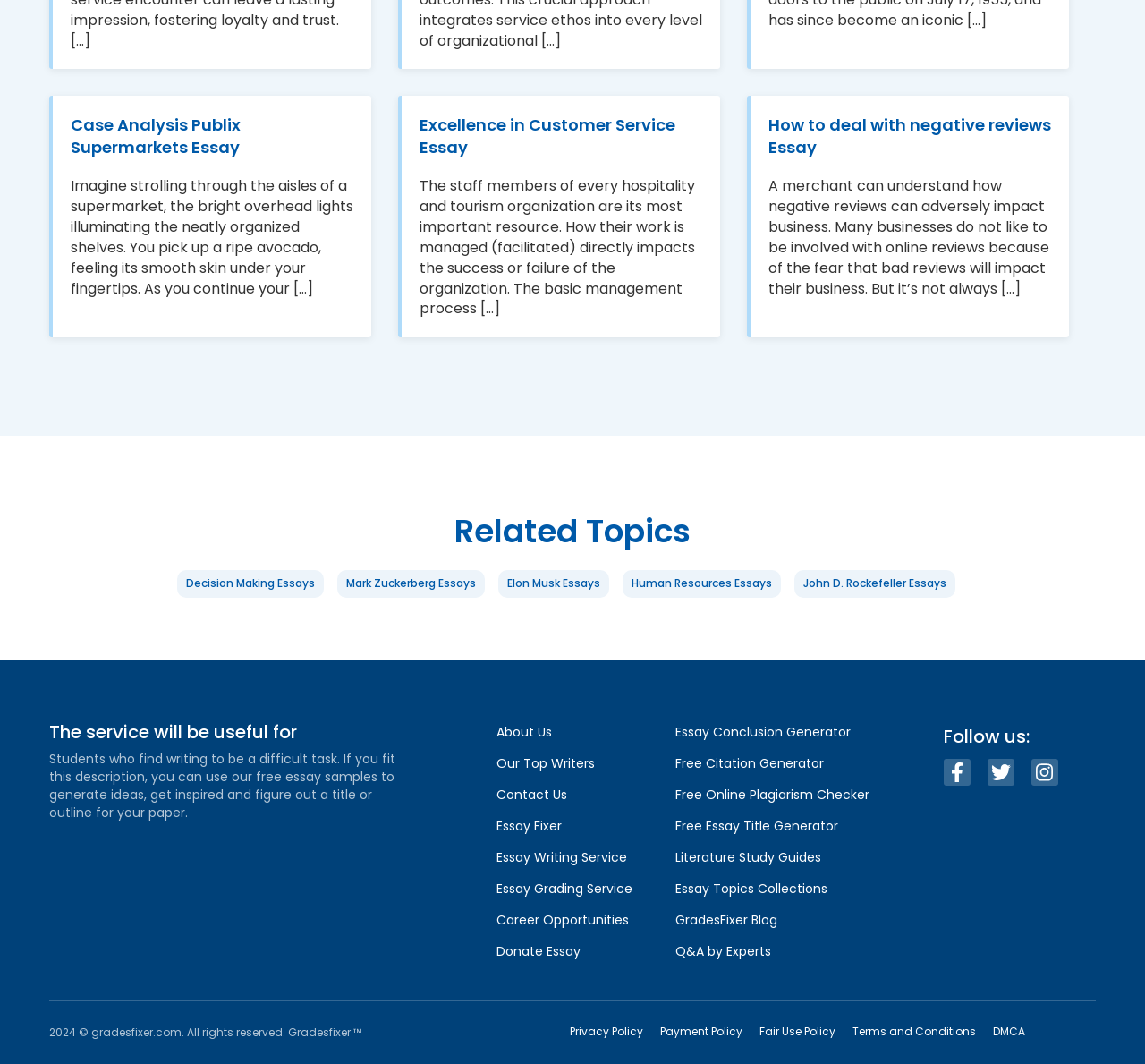Please identify the coordinates of the bounding box for the clickable region that will accomplish this instruction: "Explore the topic of Decision Making Essays".

[0.154, 0.536, 0.282, 0.561]